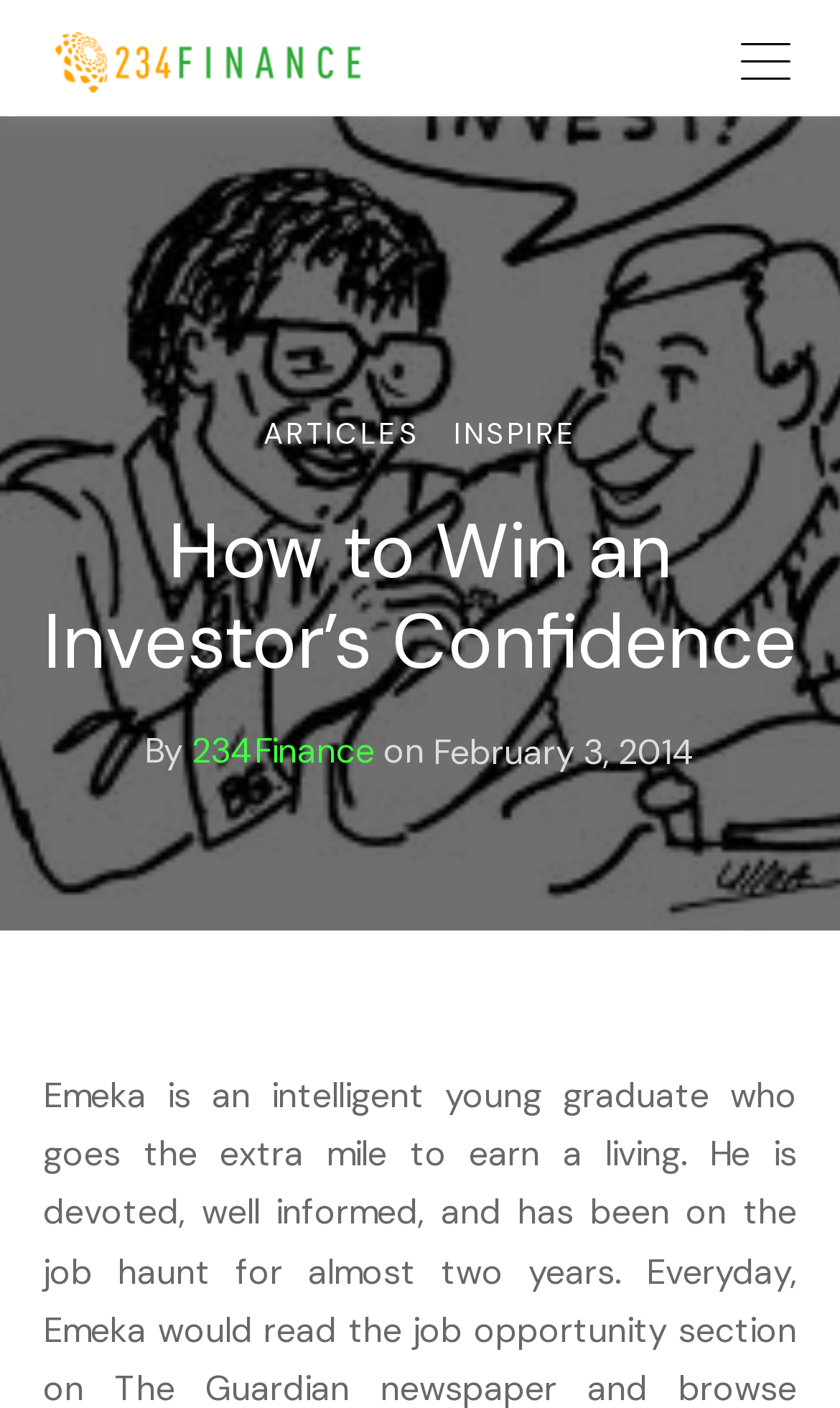Bounding box coordinates are specified in the format (top-left x, top-left y, bottom-right x, bottom-right y). All values are floating point numbers bounded between 0 and 1. Please provide the bounding box coordinate of the region this sentence describes: Top Bar – Disabled

[0.347, 0.359, 0.682, 0.416]